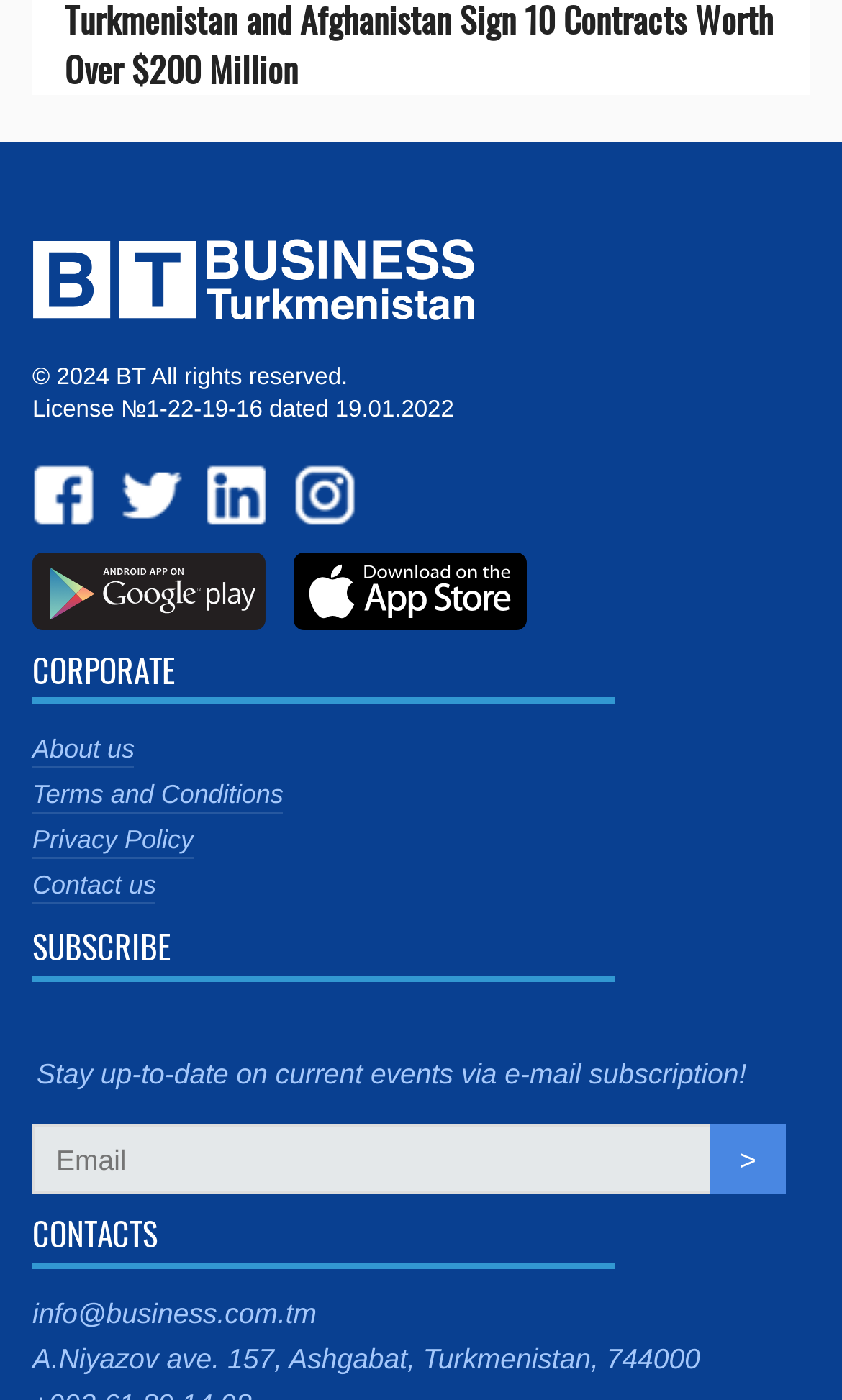What is the purpose of the textbox?
Please provide an in-depth and detailed response to the question.

I examined the textbox element on the webpage and found that it is located under the 'SUBSCRIBE' heading, with a nearby button and a text that says 'Stay up-to-date on current events via e-mail subscription!'. Therefore, I concluded that the purpose of the textbox is for email subscription.